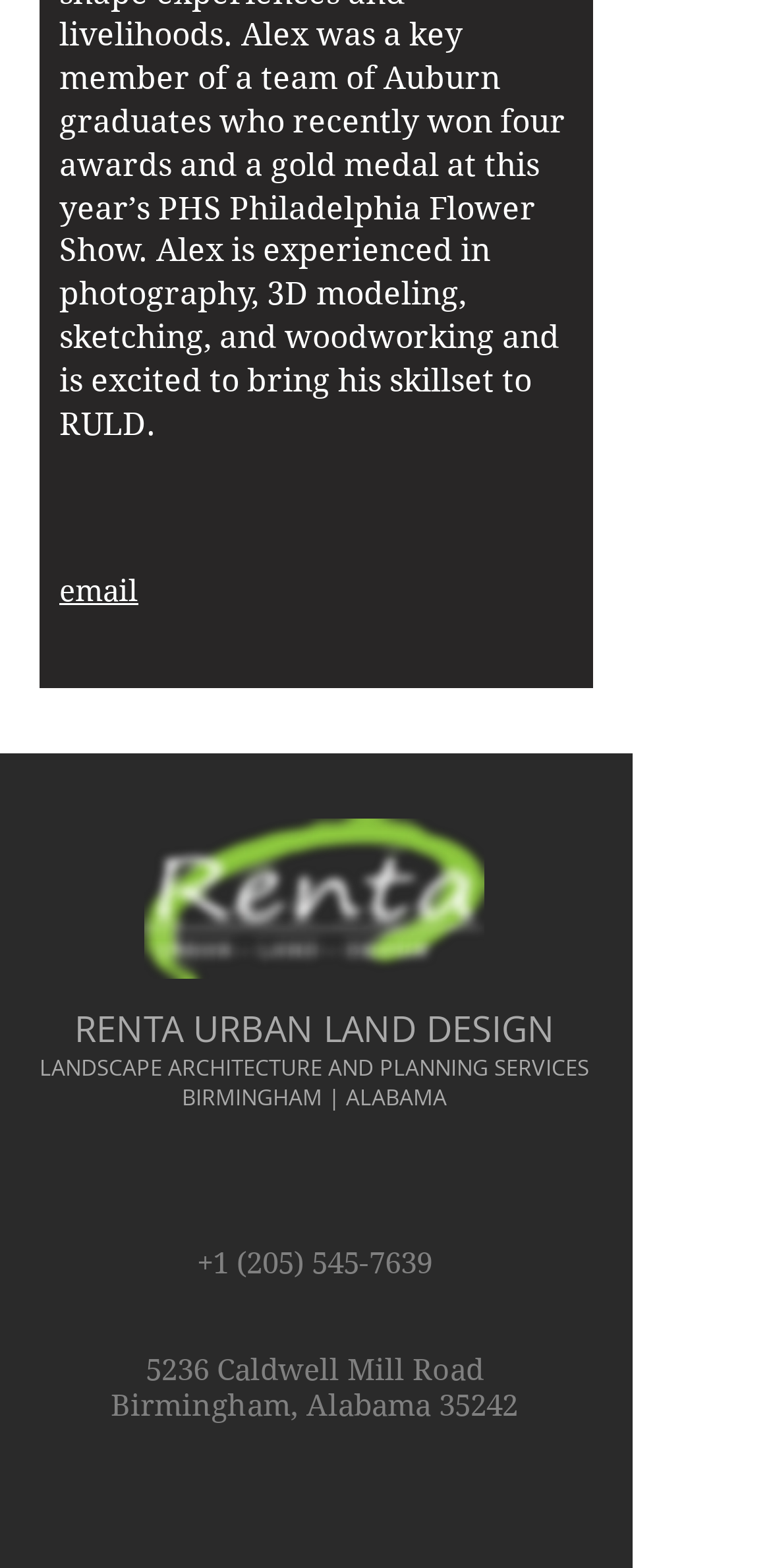How many social media links are there?
Please interpret the details in the image and answer the question thoroughly.

The social media links can be found in the list element on the webpage, which contains four link elements: 'Grey LinkedIn Icon', 'Grey Facebook Icon', 'Grey Instagram Icon', and 'Grey Twitter Icon'.